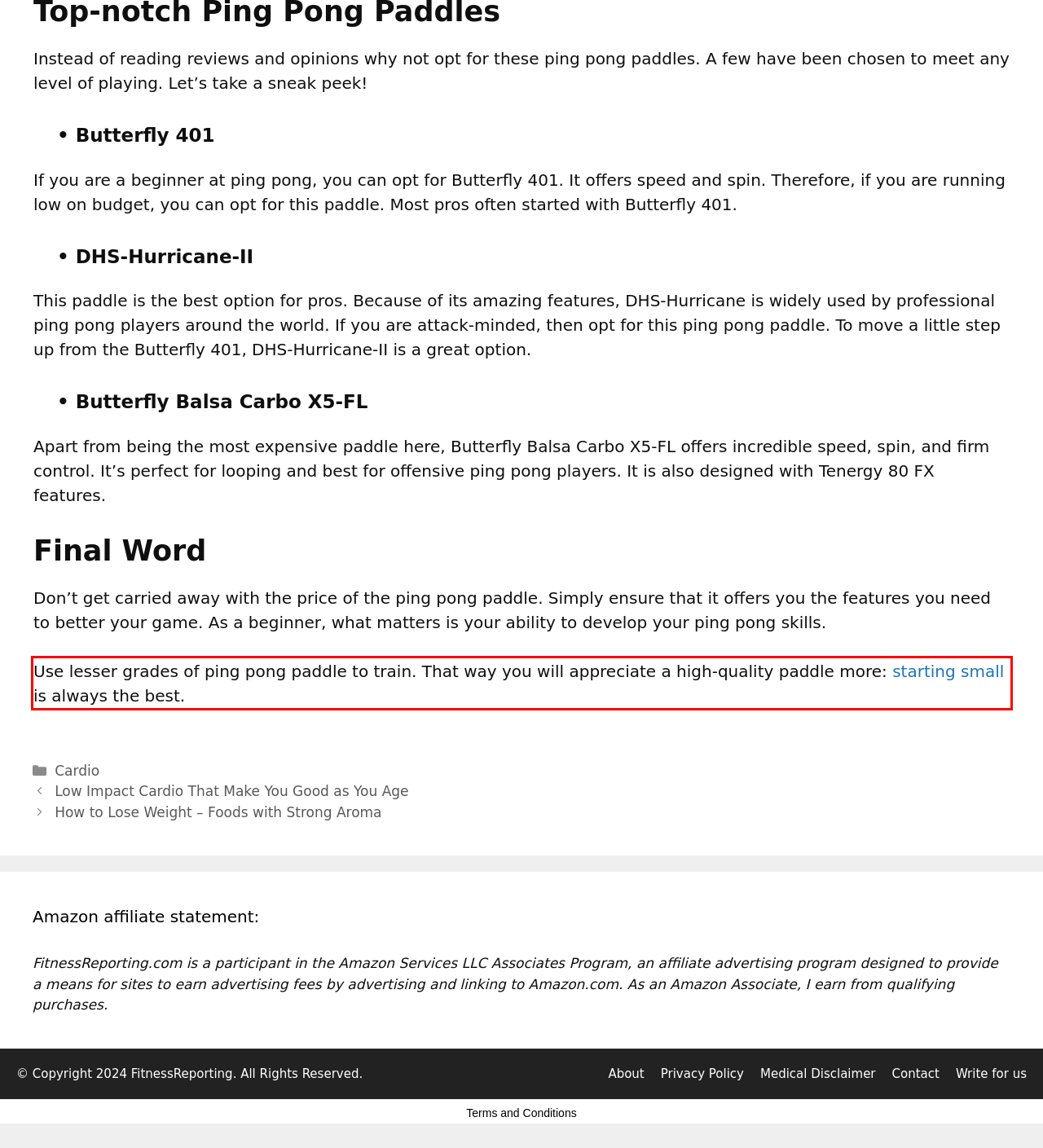Perform OCR on the text inside the red-bordered box in the provided screenshot and output the content.

Use lesser grades of ping pong paddle to train. That way you will appreciate a high-quality paddle more: starting small is always the best.